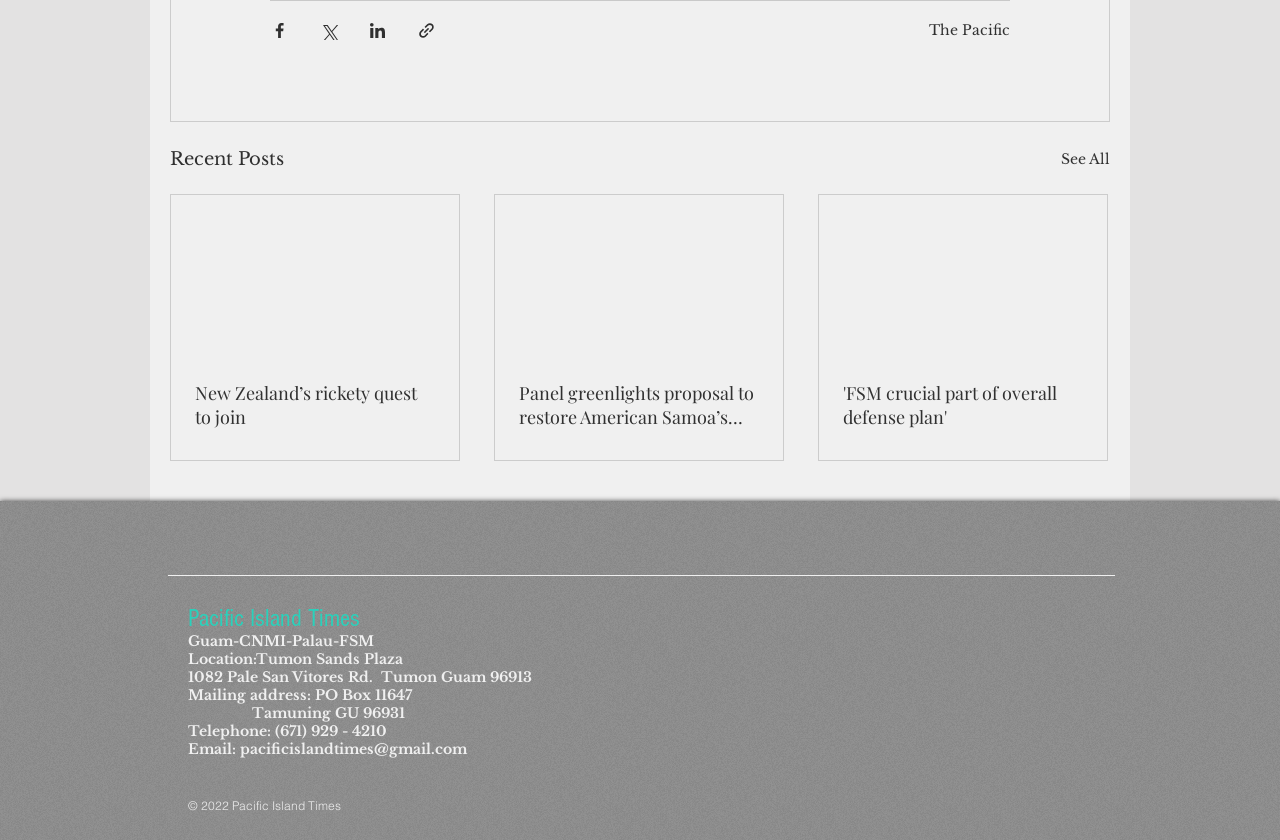Please locate the bounding box coordinates of the element that needs to be clicked to achieve the following instruction: "See all recent posts". The coordinates should be four float numbers between 0 and 1, i.e., [left, top, right, bottom].

[0.829, 0.172, 0.867, 0.207]